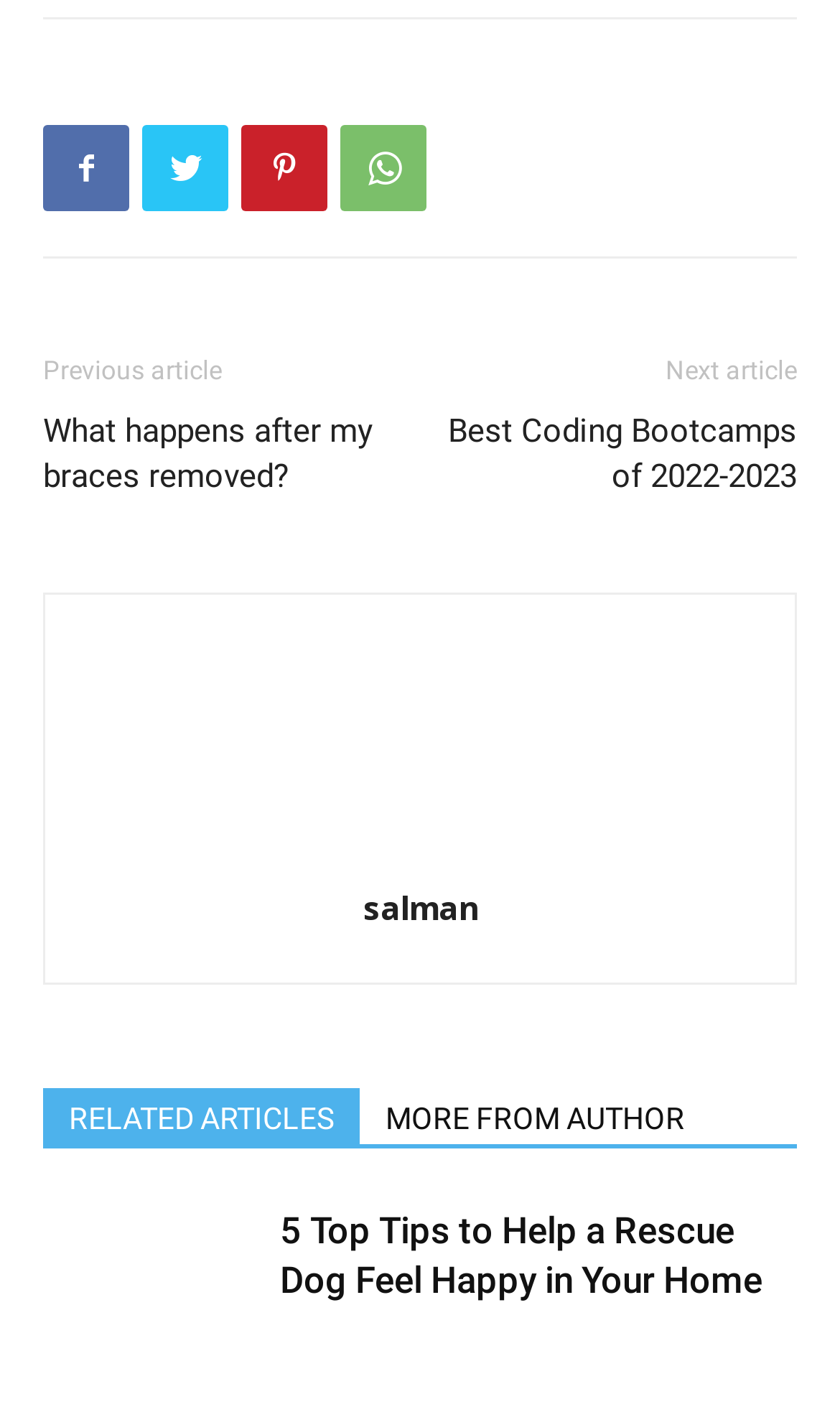Identify the bounding box of the HTML element described as: "Best Coding Bootcamps of 2022-2023".

[0.241, 0.671, 0.853, 0.695]